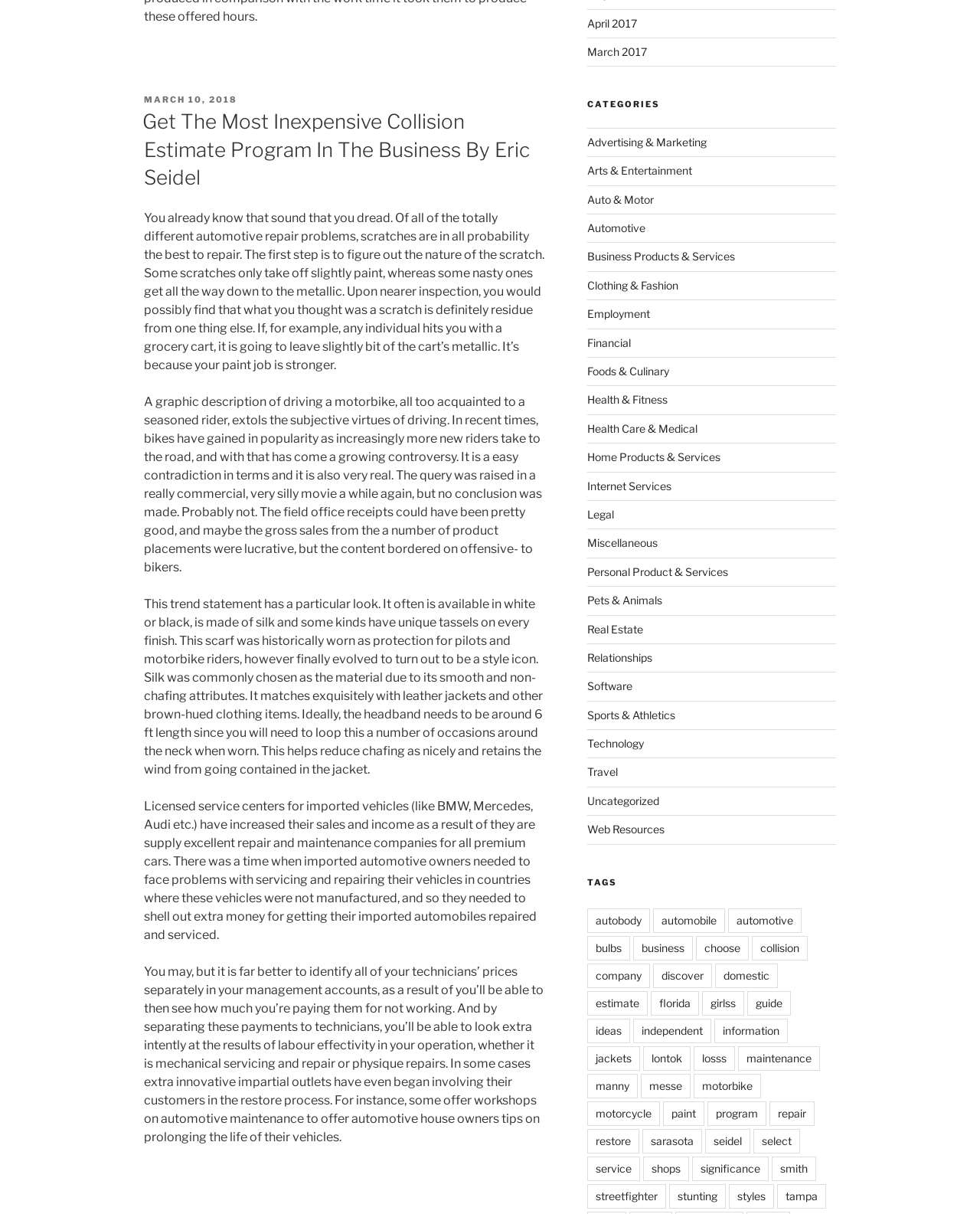Please identify the bounding box coordinates of the element that needs to be clicked to perform the following instruction: "Click on the 'Auto & Motor' category".

[0.599, 0.159, 0.667, 0.169]